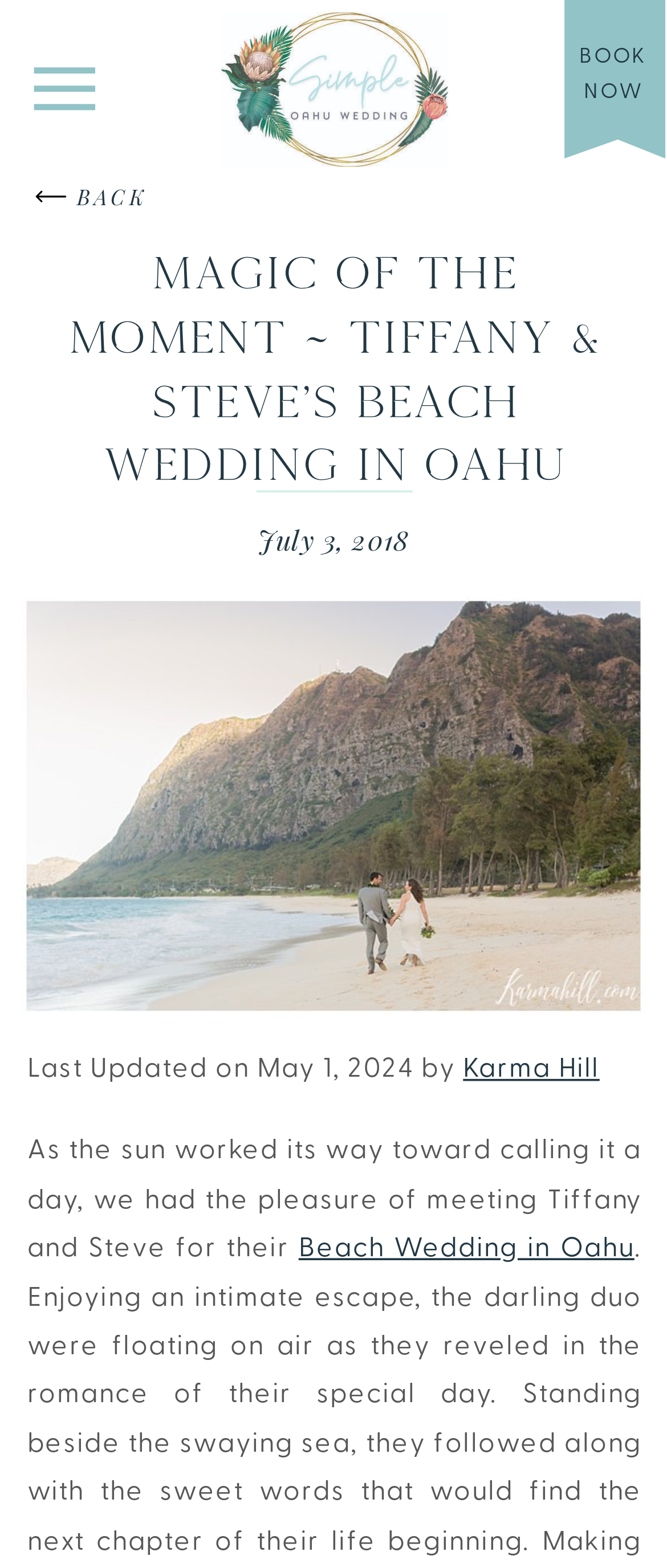Find the UI element described as: "NOW" and predict its bounding box coordinates. Ensure the coordinates are four float numbers between 0 and 1, [left, top, right, bottom].

[0.875, 0.047, 0.95, 0.074]